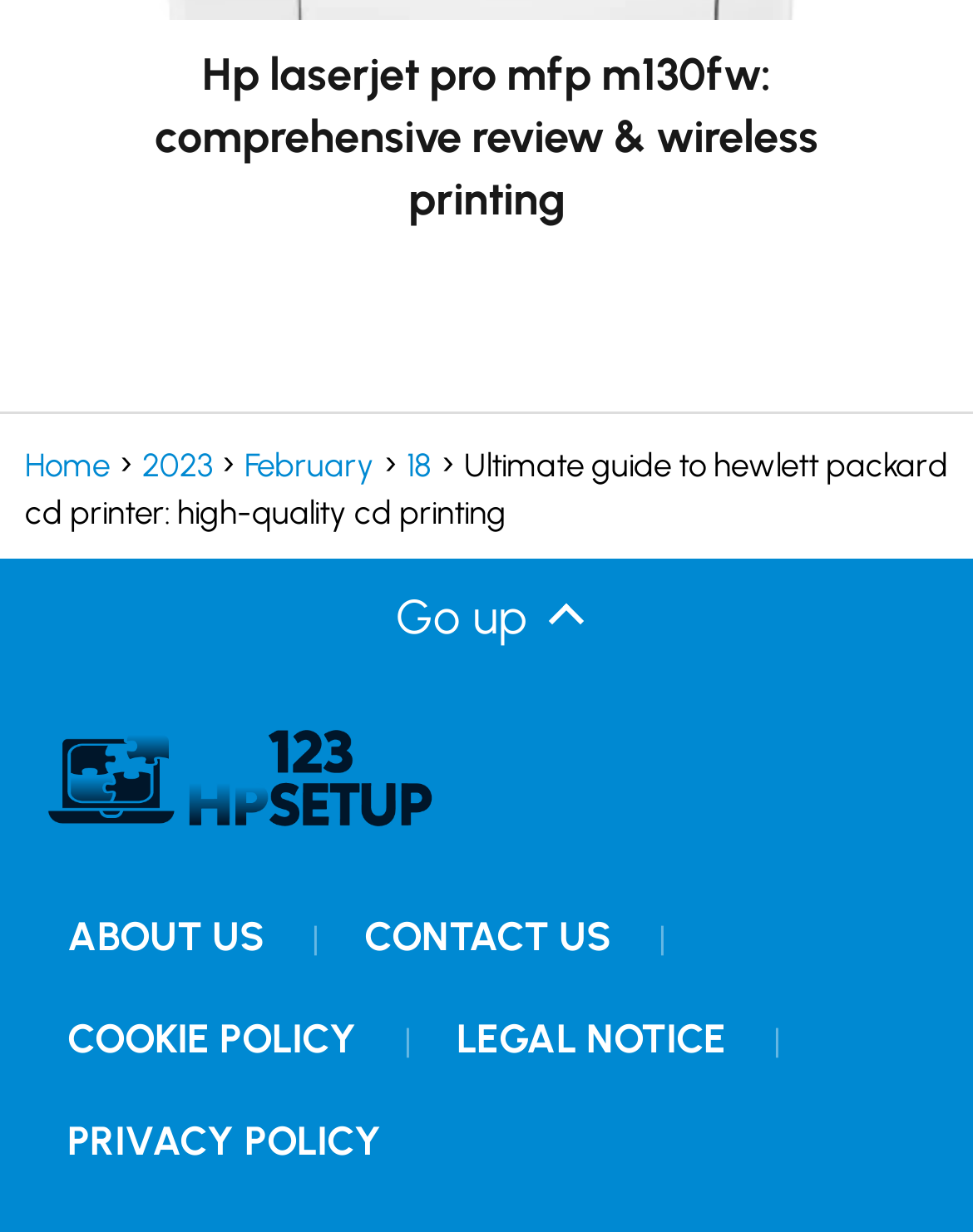Identify the coordinates of the bounding box for the element that must be clicked to accomplish the instruction: "View the 'VMWARE' category".

None